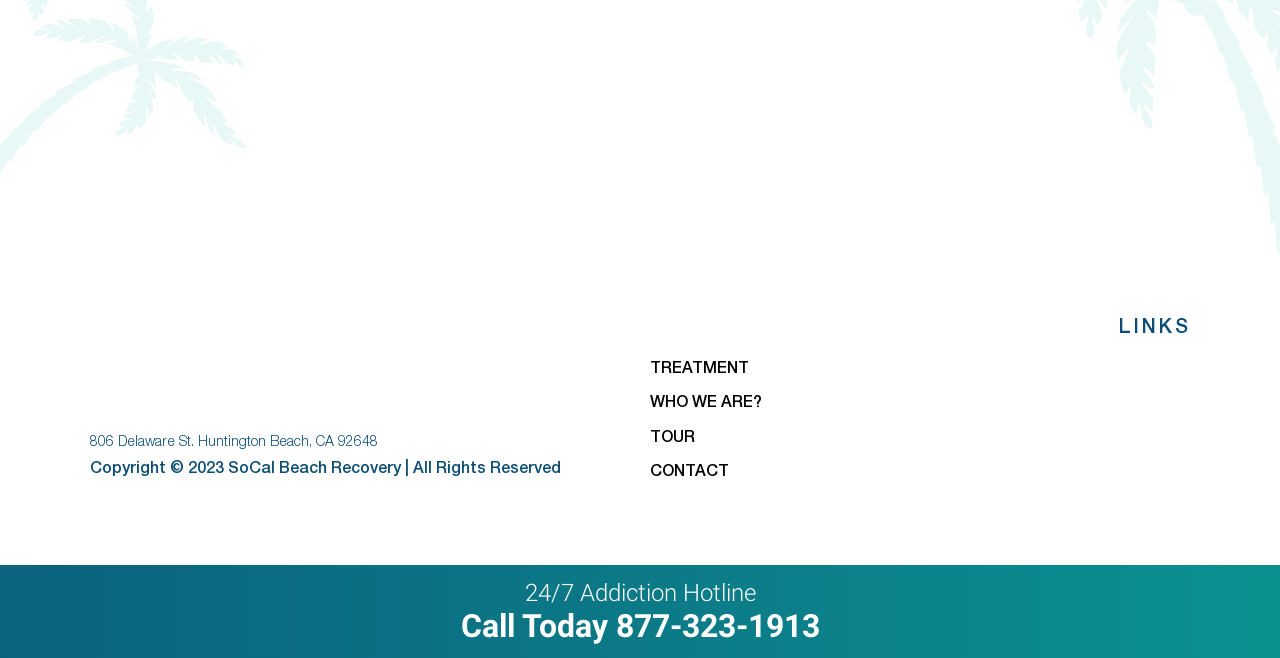What is the address of SoCal Beach Recovery?
From the image, respond with a single word or phrase.

806 Delaware St. Huntington Beach, CA 92648